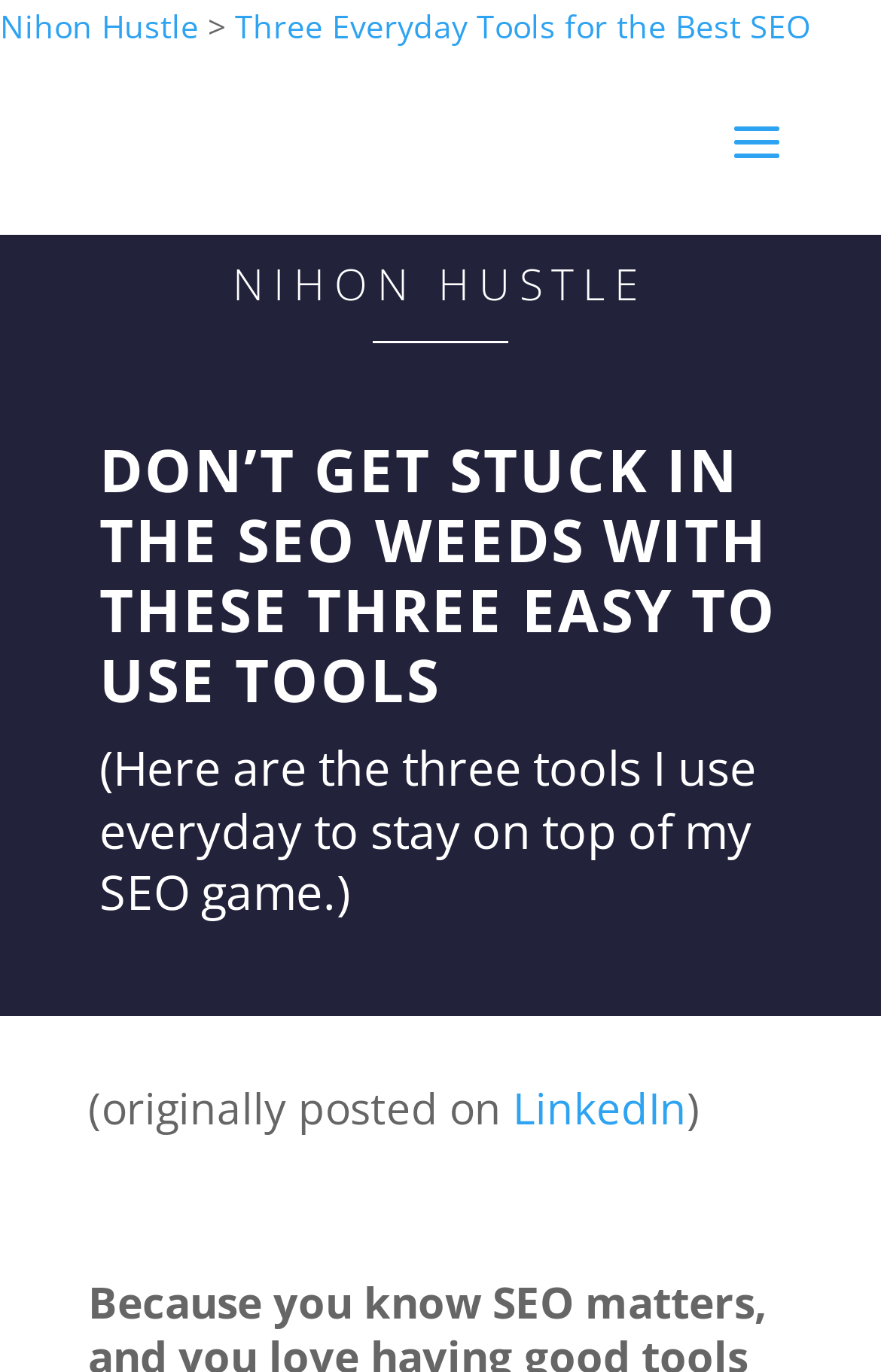Generate the title text from the webpage.

DON’T GET STUCK IN THE SEO WEEDS WITH THESE THREE EASY TO USE TOOLS